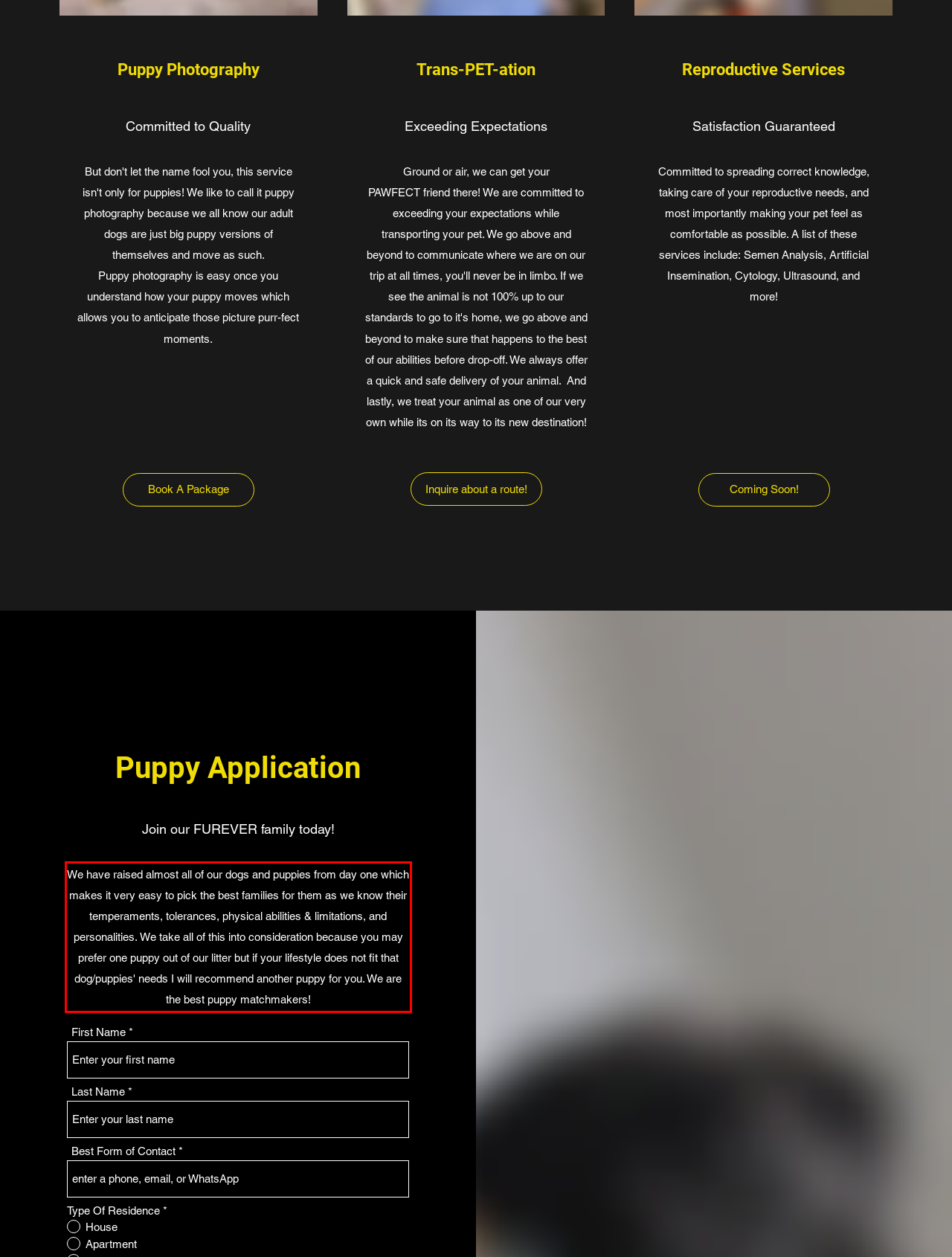You are provided with a screenshot of a webpage containing a red bounding box. Please extract the text enclosed by this red bounding box.

We have raised almost all of our dogs and puppies from day one which makes it very easy to pick the best families for them as we know their temperaments, tolerances, physical abilities & limitations, and personalities. We take all of this into consideration because you may prefer one puppy out of our litter but if your lifestyle does not fit that dog/puppies' needs I will recommend another puppy for you. We are the best puppy matchmakers!